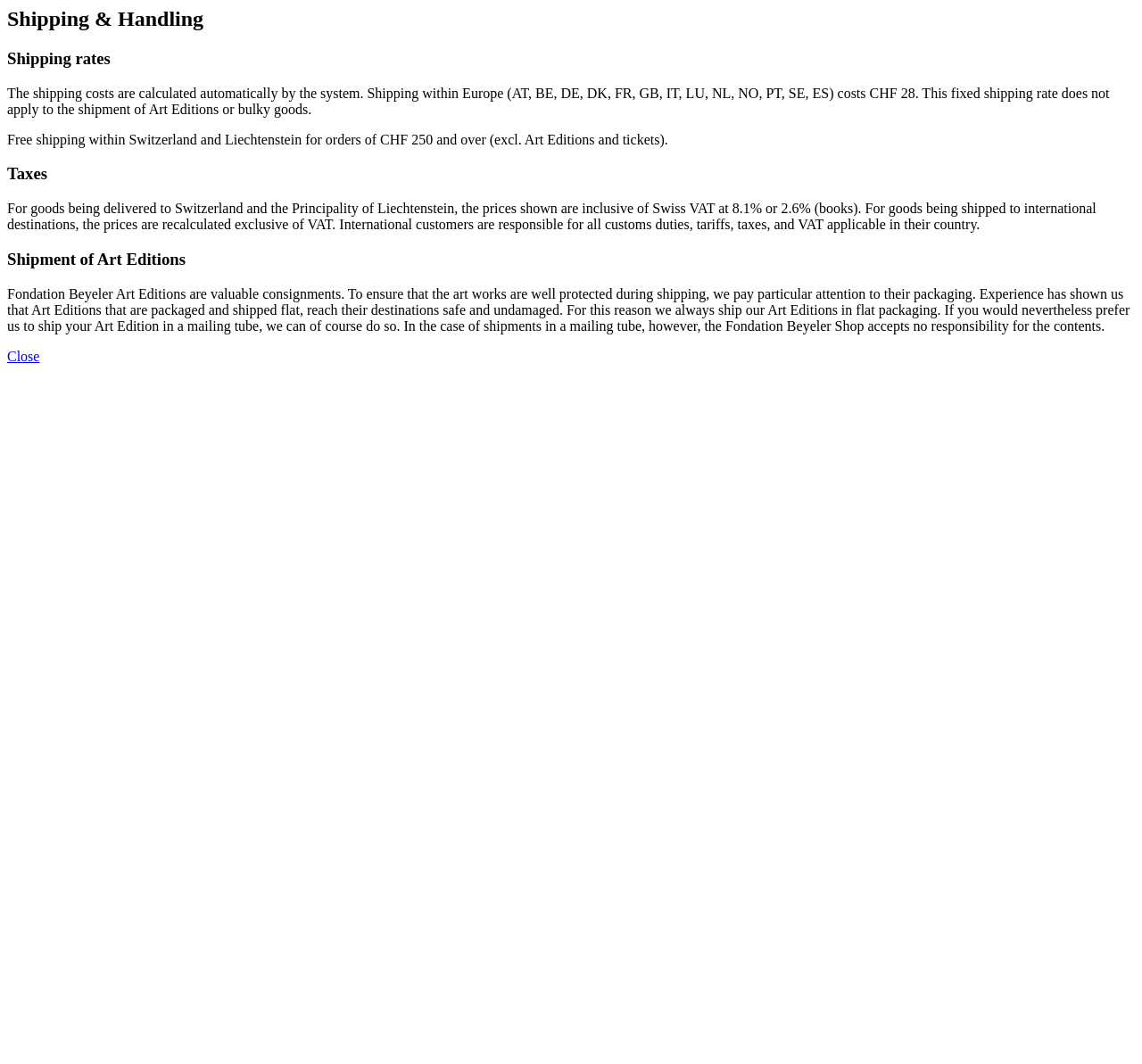What is the shipping cost within Europe?
Provide an in-depth answer to the question, covering all aspects.

According to the webpage, the shipping cost within Europe, which includes countries such as Austria, Belgium, Germany, Denmark, France, Great Britain, Italy, Luxembourg, Netherlands, Norway, Portugal, Spain, and Sweden, is CHF 28.